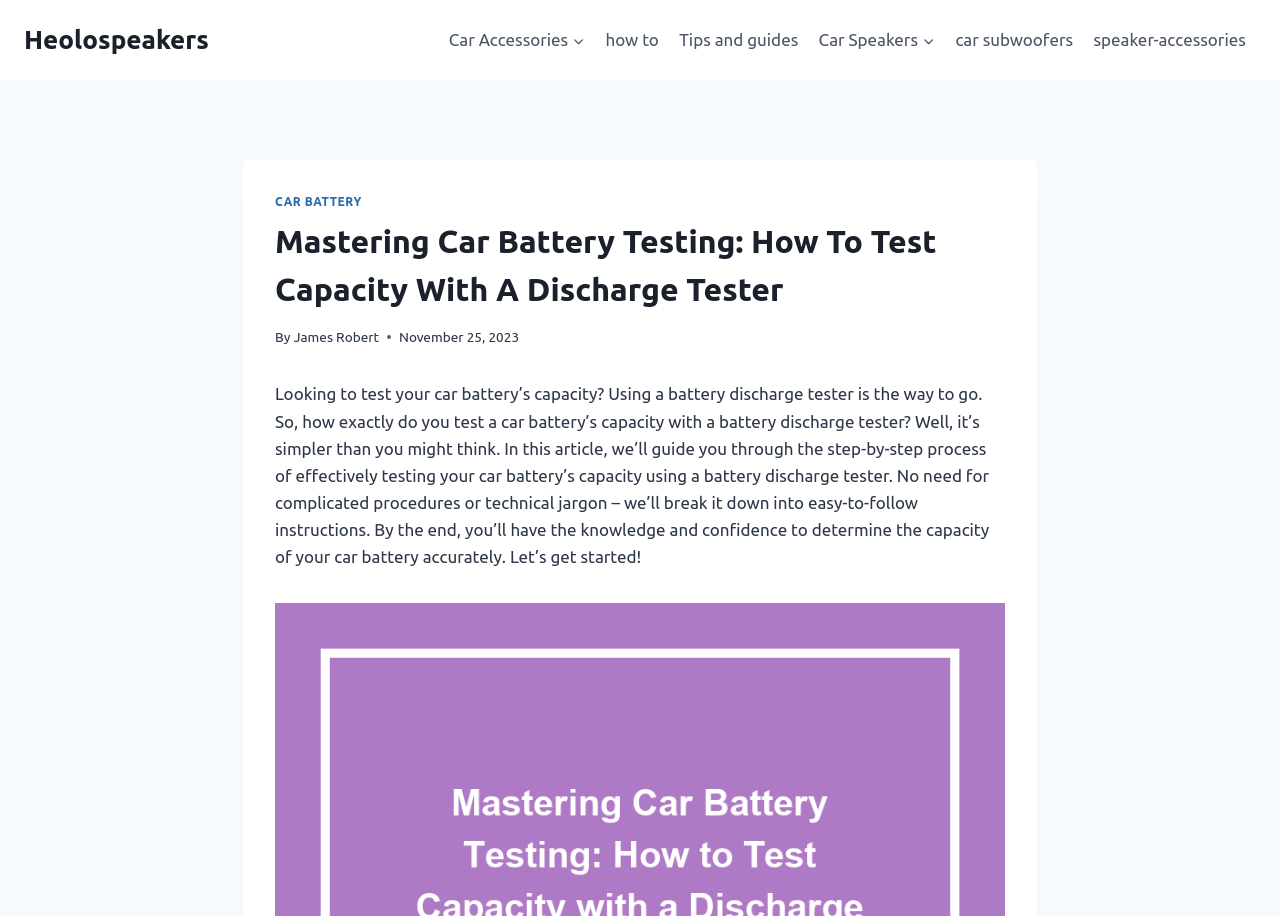What is the purpose of a battery discharge tester?
Analyze the screenshot and provide a detailed answer to the question.

The purpose of a battery discharge tester can be inferred from the introductory paragraph, which explains that using a battery discharge tester is the way to test a car battery's capacity.